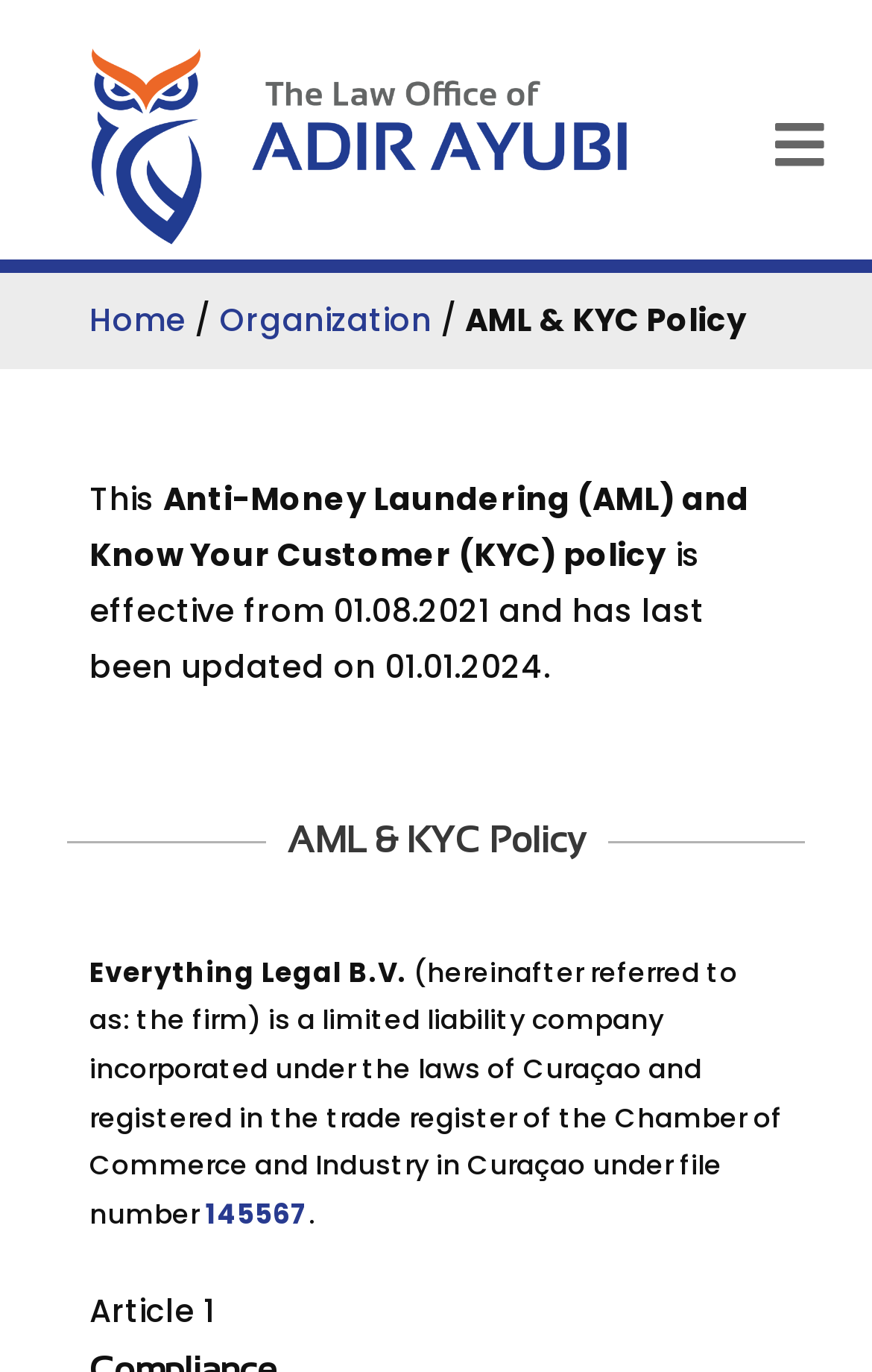Explain in detail what is displayed on the webpage.

The webpage is about the Anti-Money Laundering (AML) and Know Your Customer (KYC) policy of Everything Legal B.V. At the top, there is a logo image and a link on the left, with another link on the right. Below these elements, there is a navigation menu with links to "Home" and "Organization", separated by a slash. 

The main content starts with a heading "AML & KYC Policy" in the middle of the page. Below this heading, there is a paragraph of text that explains the policy's effective date and last update. 

Further down, the text "Everything Legal B.V." is followed by a description of the company, including its registration information. A link to the company's file number "145567" is provided at the bottom. The page ends with a heading "Article 1".